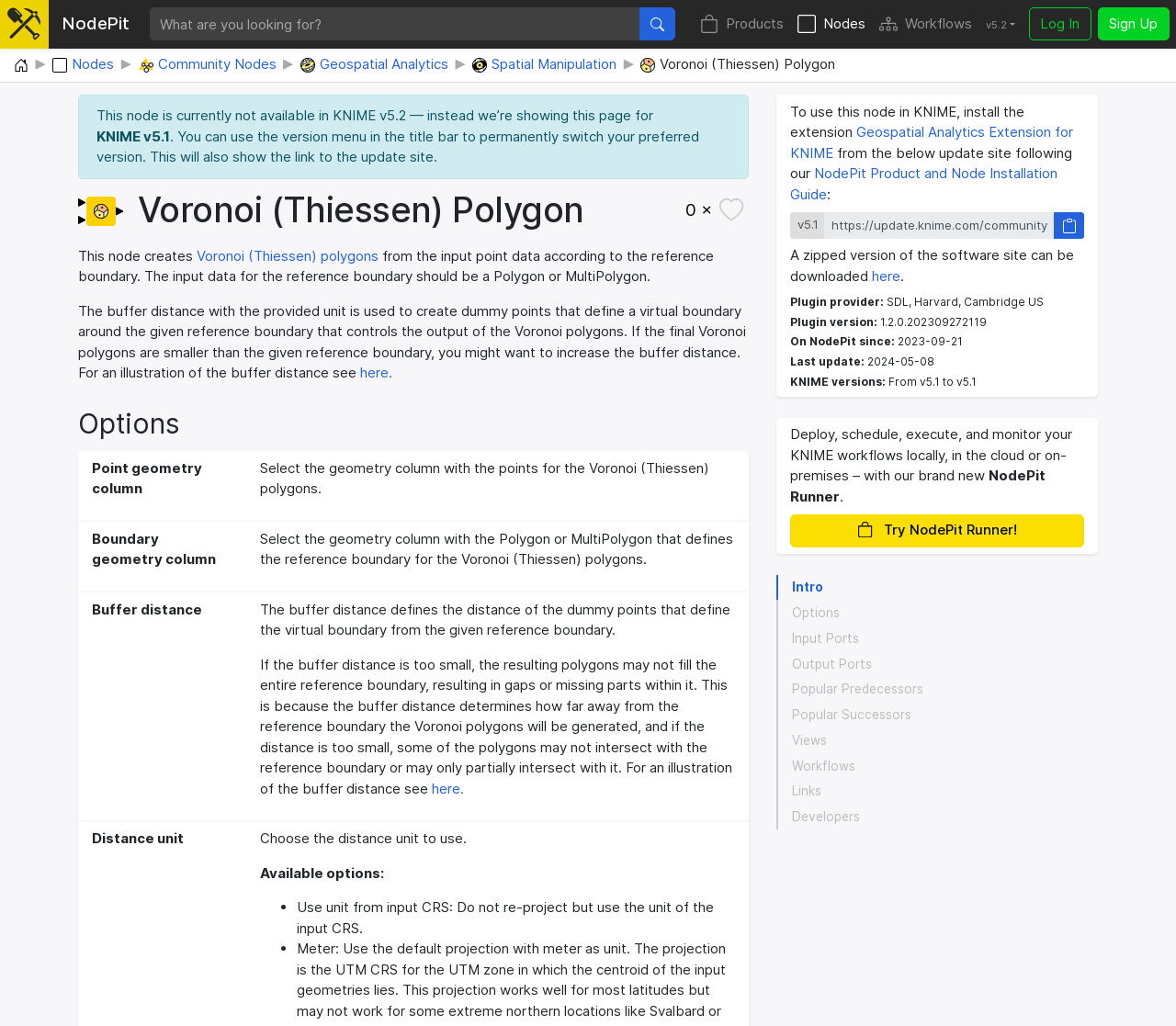Locate the bounding box coordinates of the UI element described by: "0 ×". The bounding box coordinates should consist of four float numbers between 0 and 1, i.e., [left, top, right, bottom].

[0.571, 0.192, 0.637, 0.219]